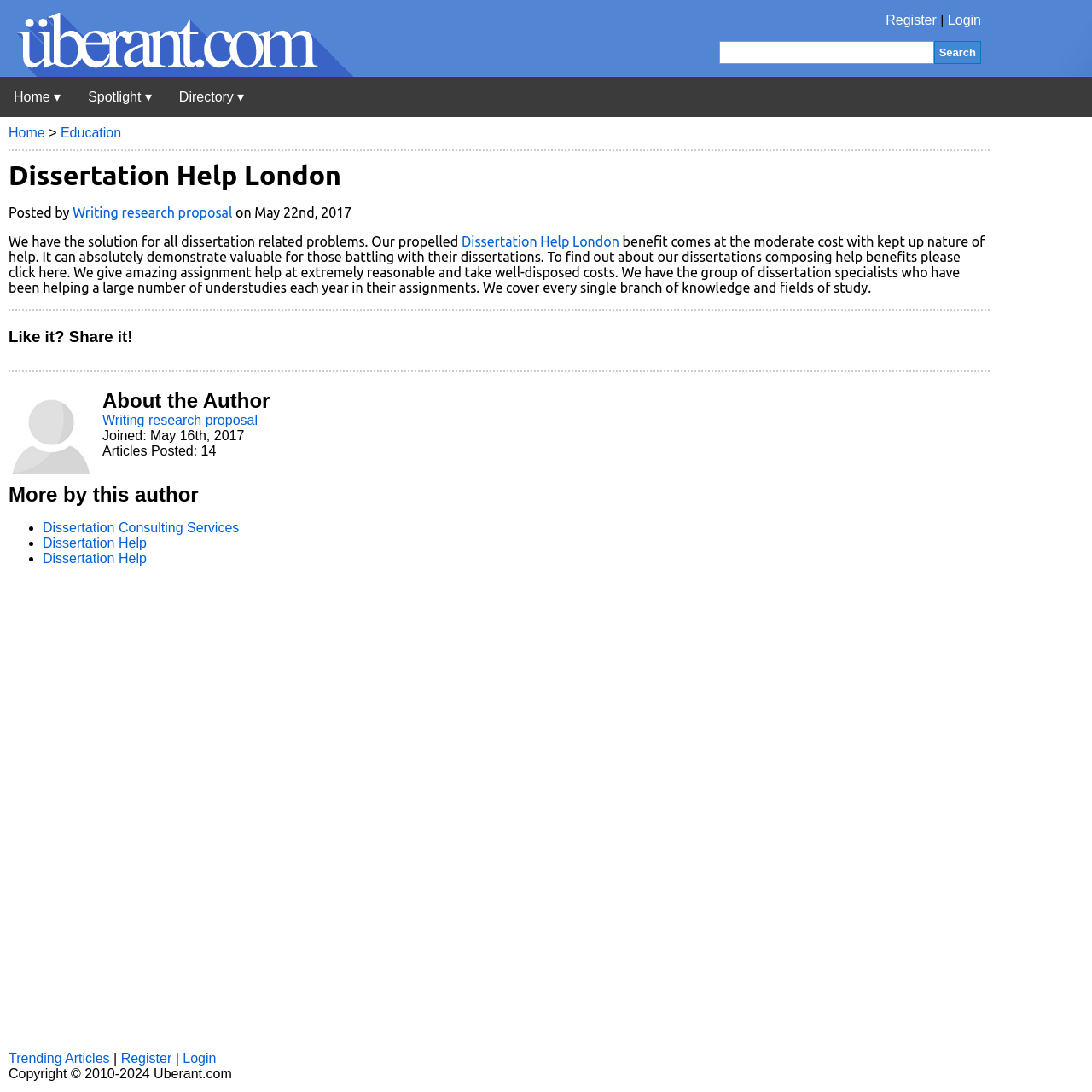Determine the bounding box coordinates of the region I should click to achieve the following instruction: "Read more about dissertation help". Ensure the bounding box coordinates are four float numbers between 0 and 1, i.e., [left, top, right, bottom].

[0.423, 0.214, 0.567, 0.228]